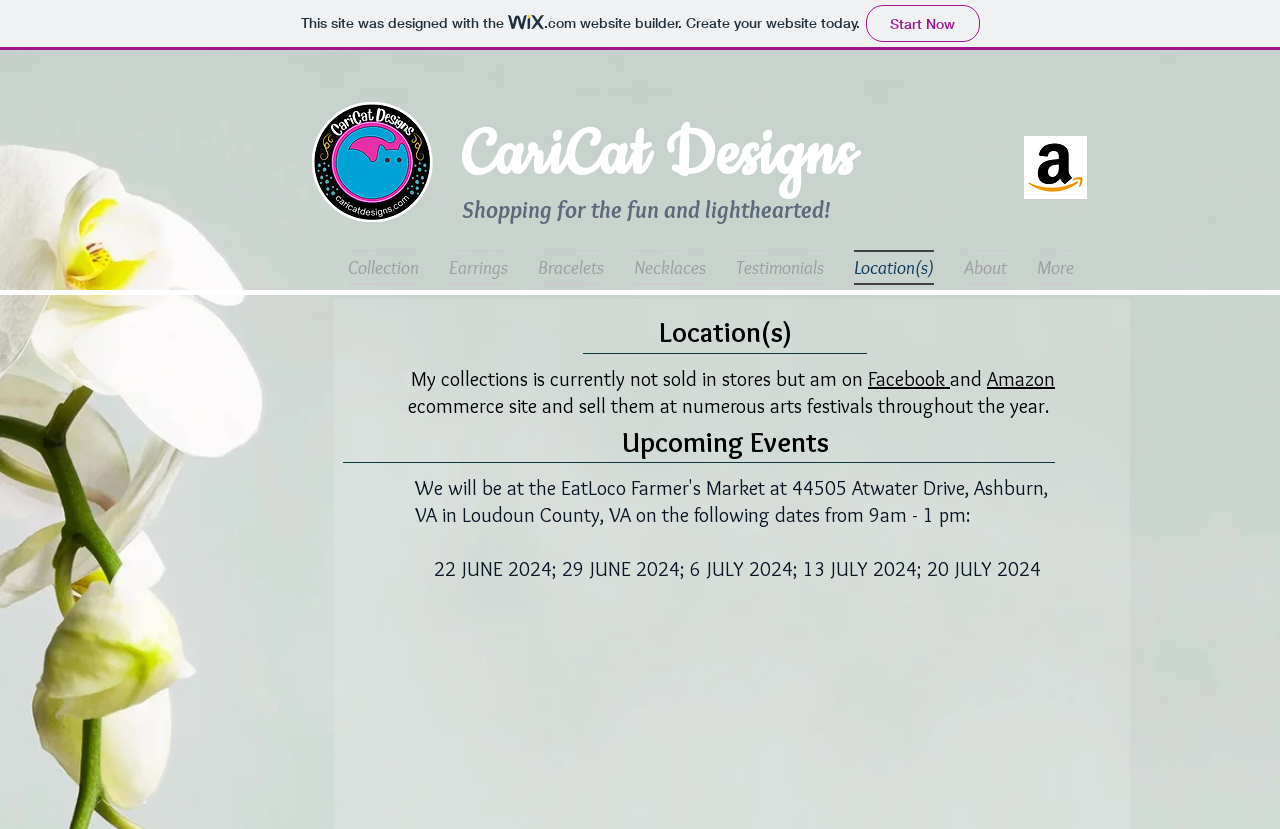Where can I find the collections?
Please look at the screenshot and answer using one word or phrase.

Facebook and Amazon